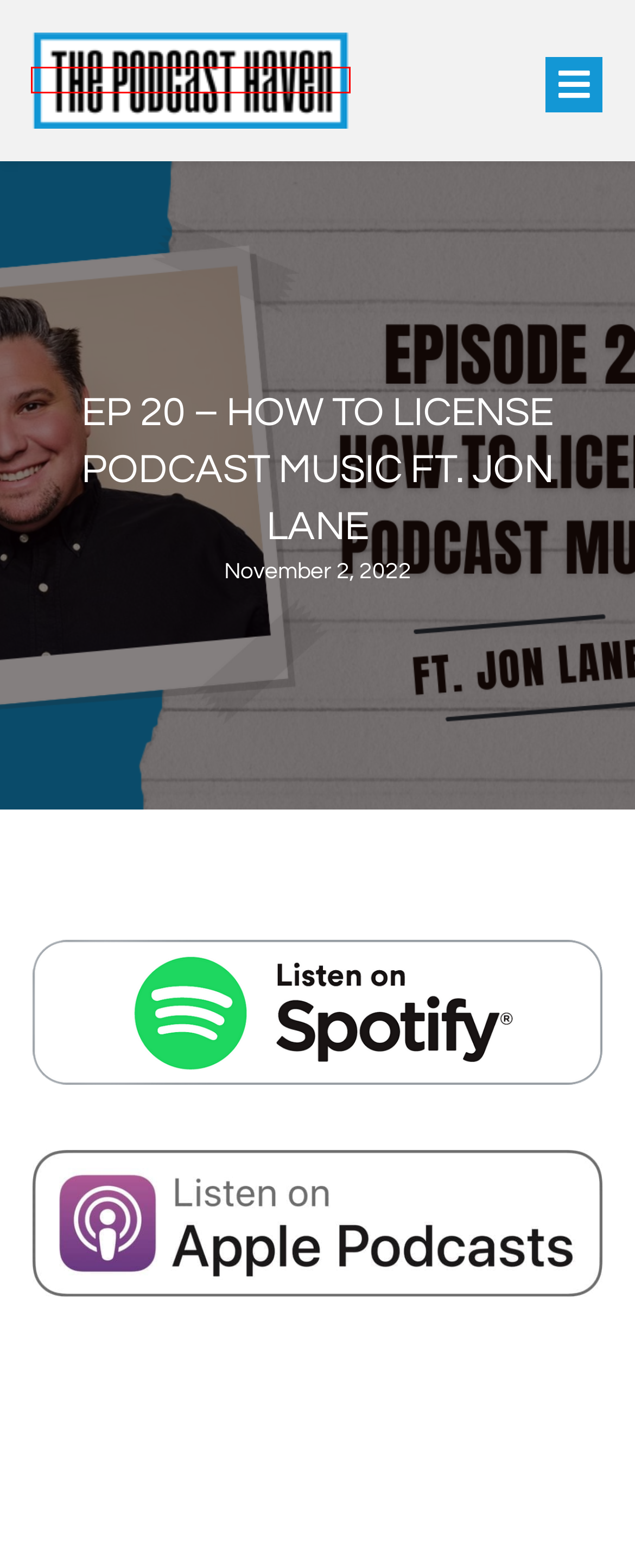You are provided with a screenshot of a webpage highlighting a UI element with a red bounding box. Choose the most suitable webpage description that matches the new page after clicking the element in the bounding box. Here are the candidates:
A. Ep 19 - The Best Audio Interfaces For Podcasters - The Podcast Haven
B. Clients - The Podcast Haven
C. The Best Podcast Hosting Platforms of 2024 - The Podcast Haven
D. Digital Marketing Agency - Sachs Marketing Group
E. Why You Need To Wear Headphones When Recording A Podcast - EP 21 - The Podcast Haven
F. Bone Marry Bury - Dear Media
G. Podcast Production Company - The Podcast Haven
H. Podcast - The Podcast Haven

G